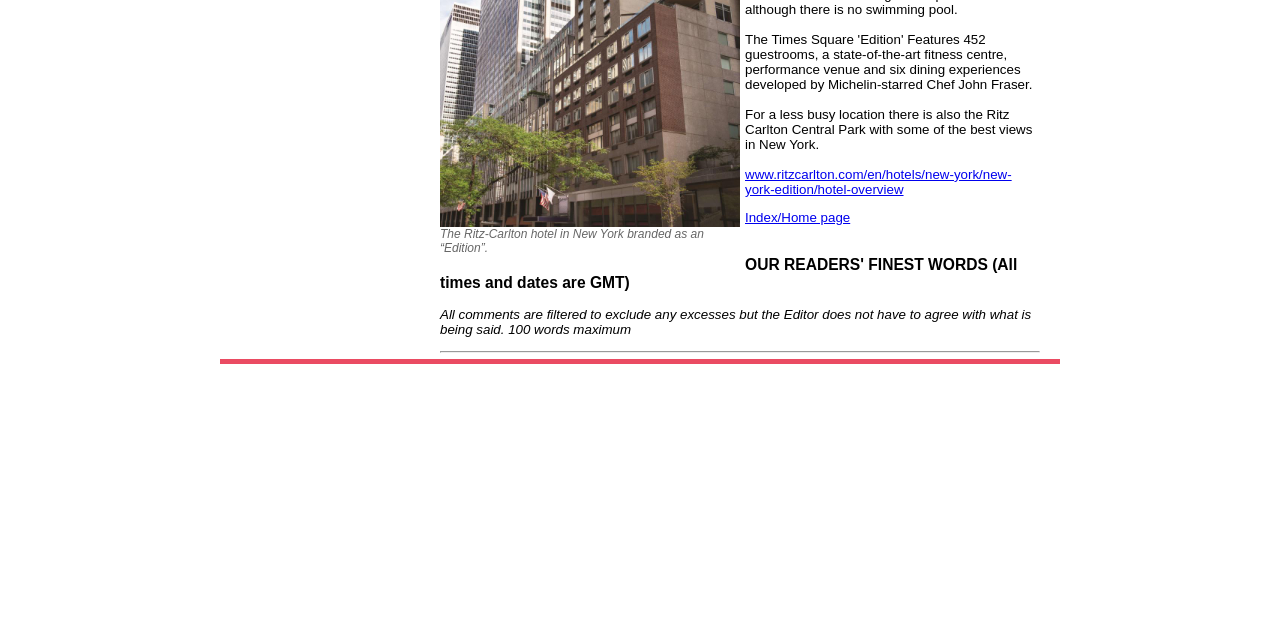Locate the bounding box coordinates of the UI element described by: "Index/Home page". Provide the coordinates as four float numbers between 0 and 1, formatted as [left, top, right, bottom].

[0.582, 0.328, 0.664, 0.352]